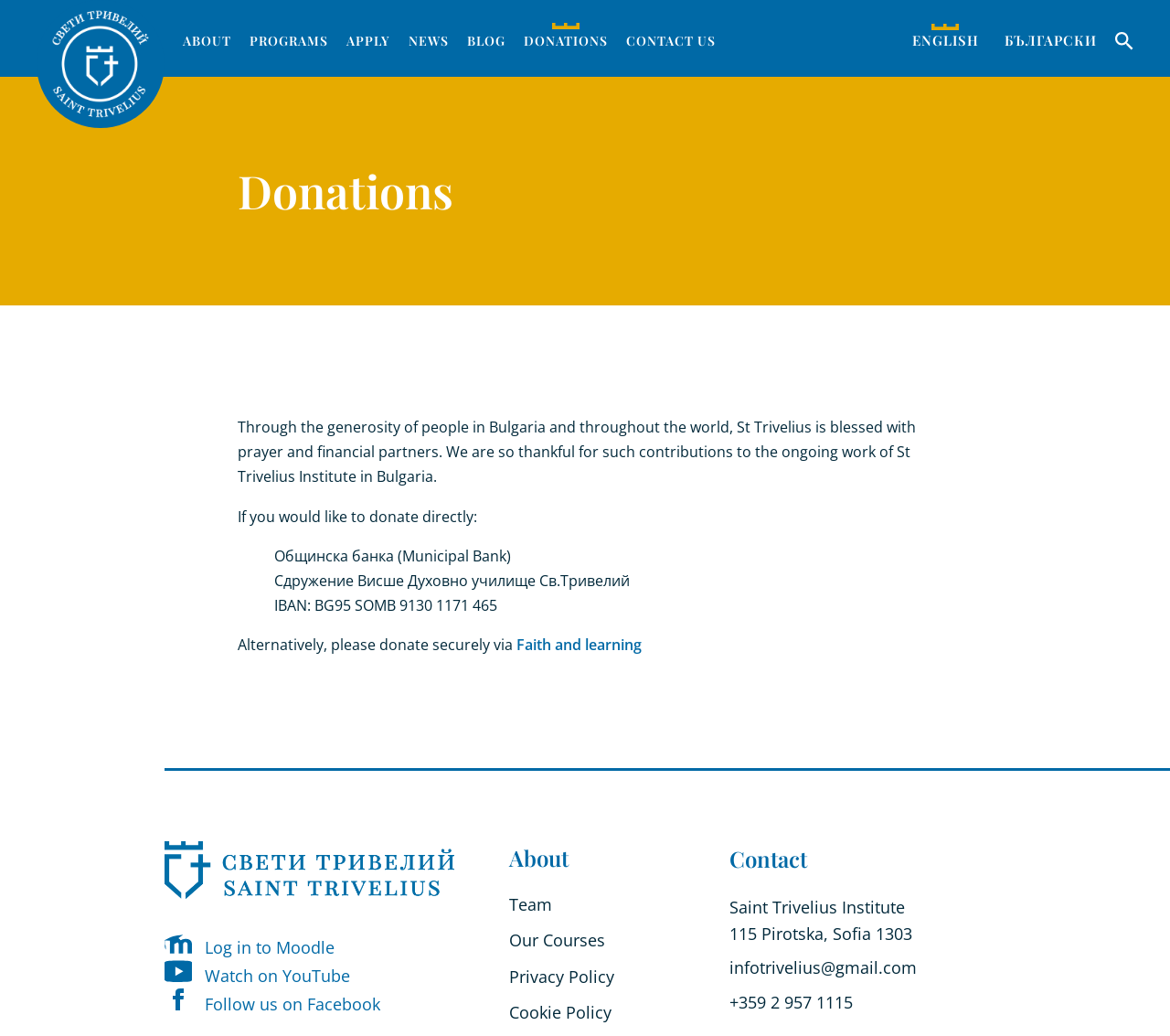How many links are there in the footer section? Analyze the screenshot and reply with just one word or a short phrase.

3